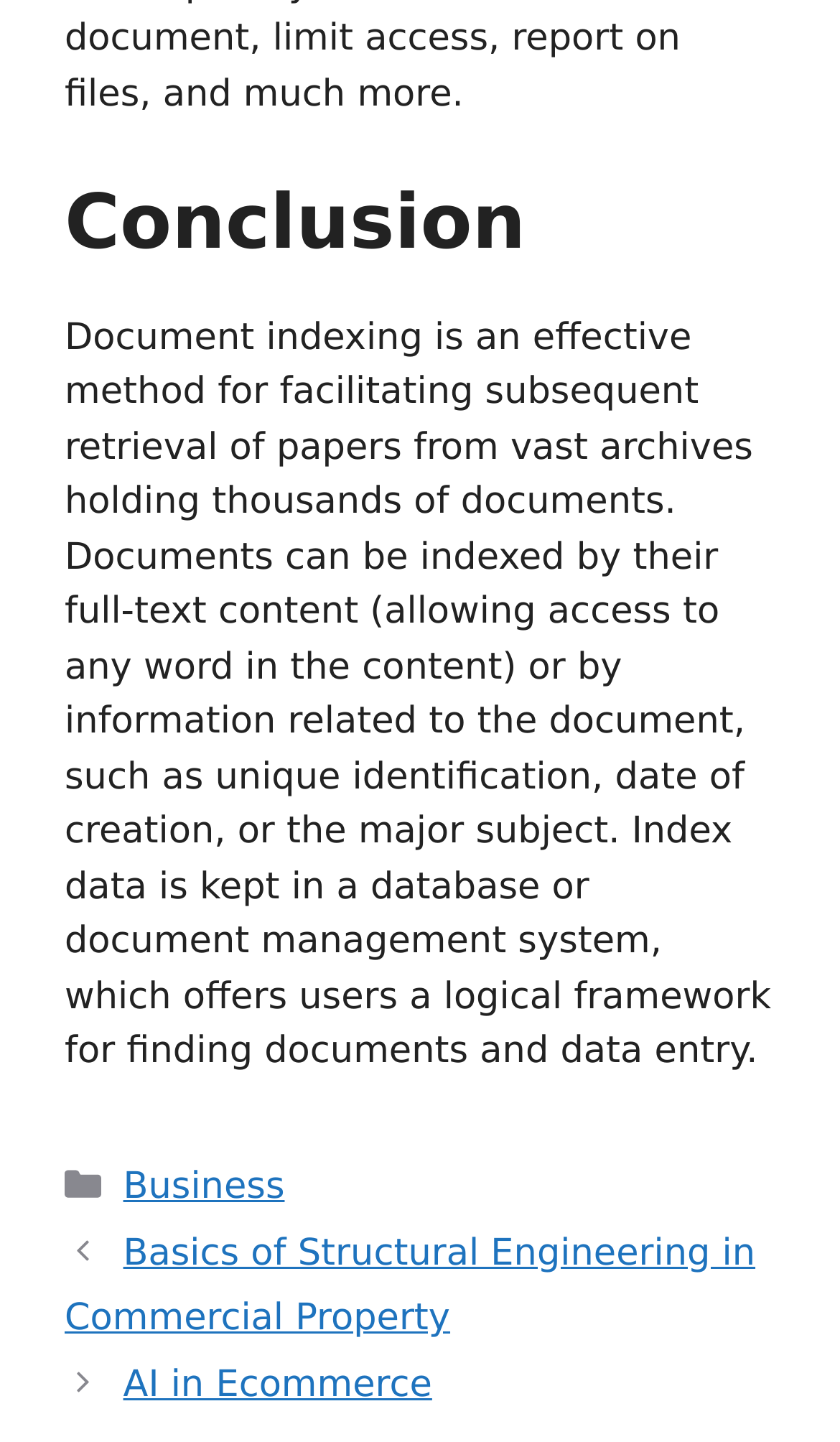What is the main topic of the document?
Respond to the question with a single word or phrase according to the image.

Document indexing